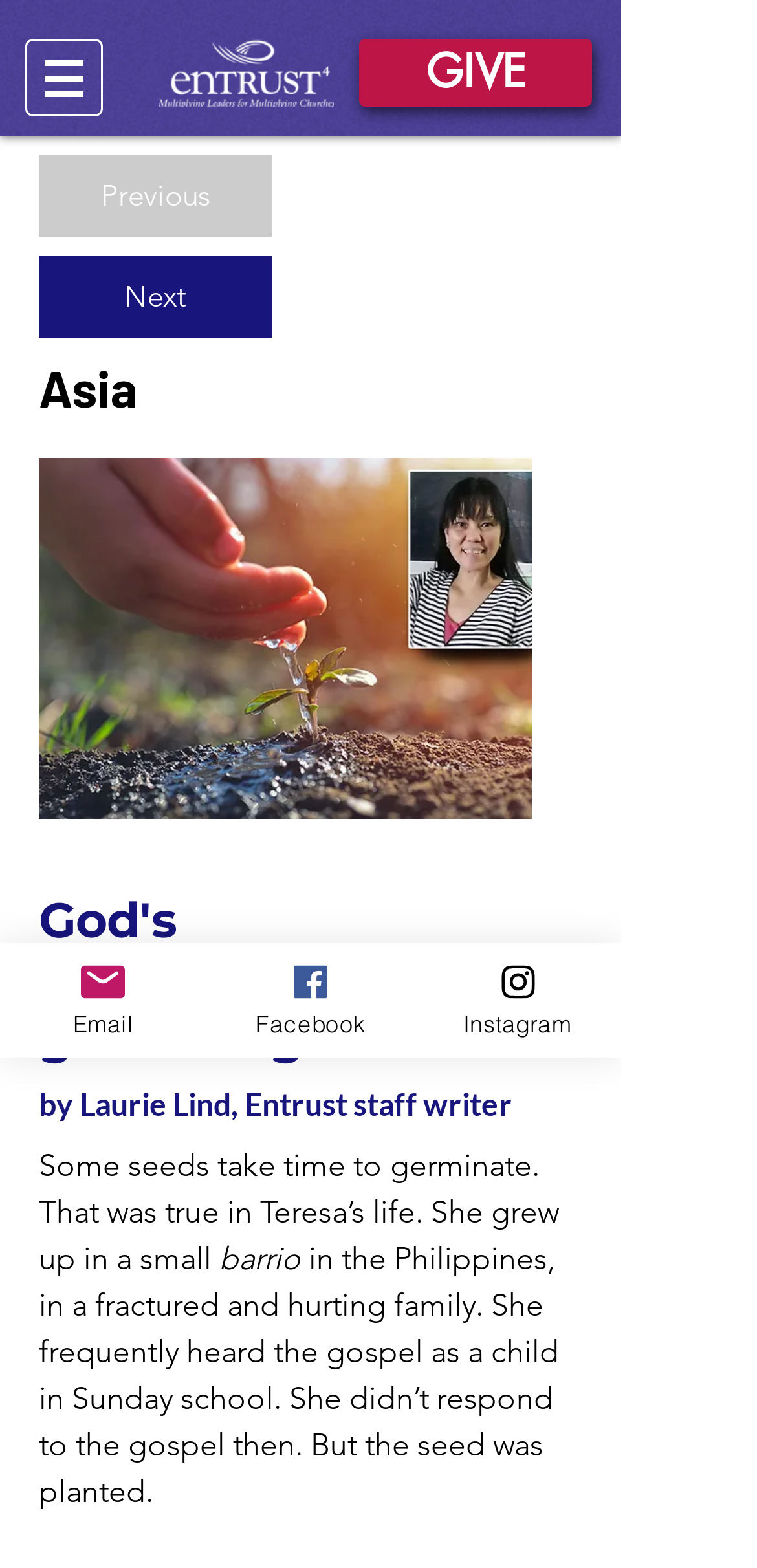What is the name of the organization on the logo?
Deliver a detailed and extensive answer to the question.

I found an image with the text 'Entrust Logo' at coordinates [0.21, 0.025, 0.441, 0.068], which suggests that the organization's name is Entrust.